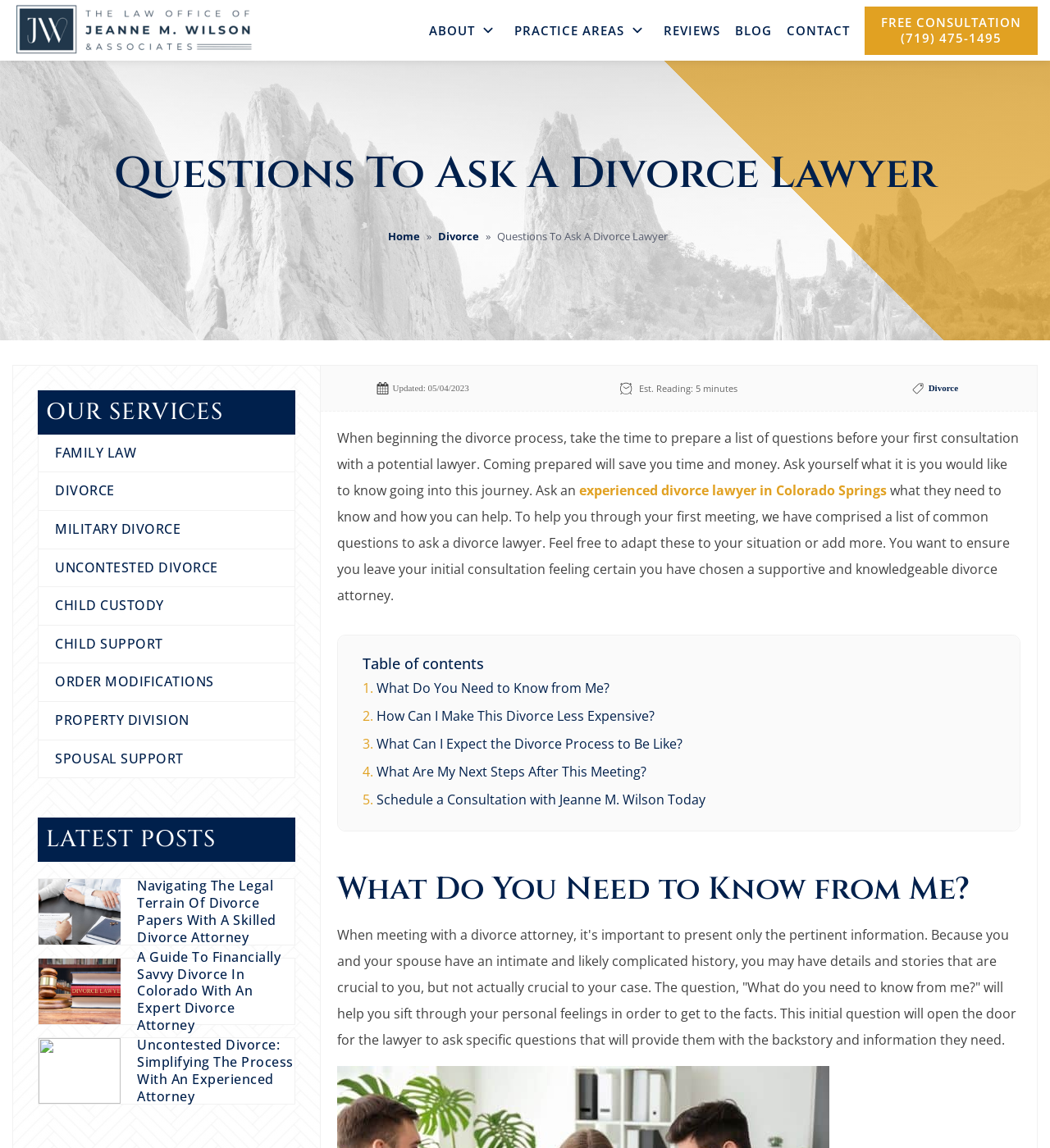What is the purpose of preparing a list of questions before meeting with a divorce lawyer?
Examine the image closely and answer the question with as much detail as possible.

I determined the purpose of preparing a list of questions by reading the static text element which states 'Coming prepared will save you time and money. Ask yourself what it is you would like to know going into this journey.'